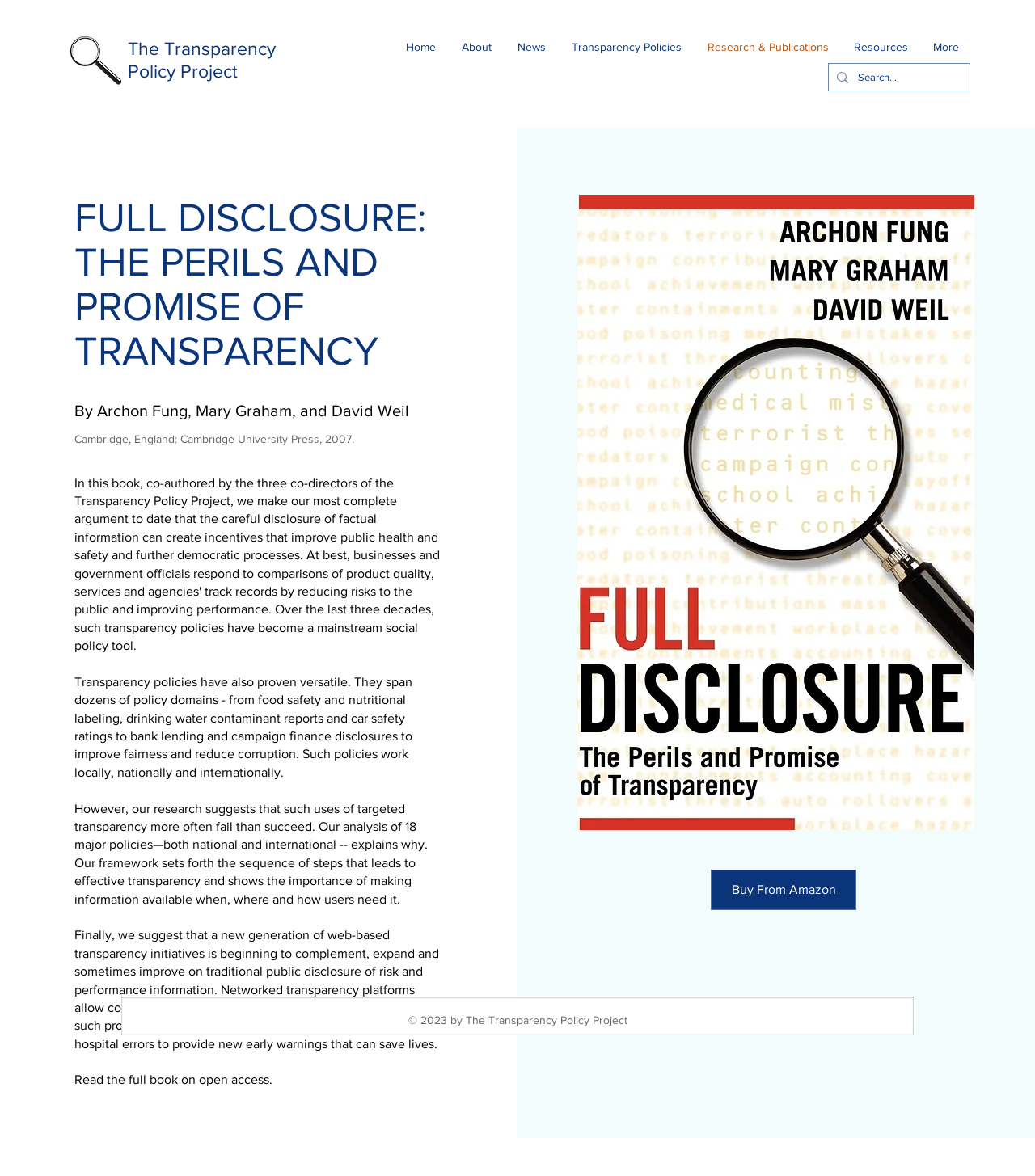Show the bounding box coordinates of the element that should be clicked to complete the task: "Buy From Amazon".

[0.687, 0.74, 0.827, 0.774]